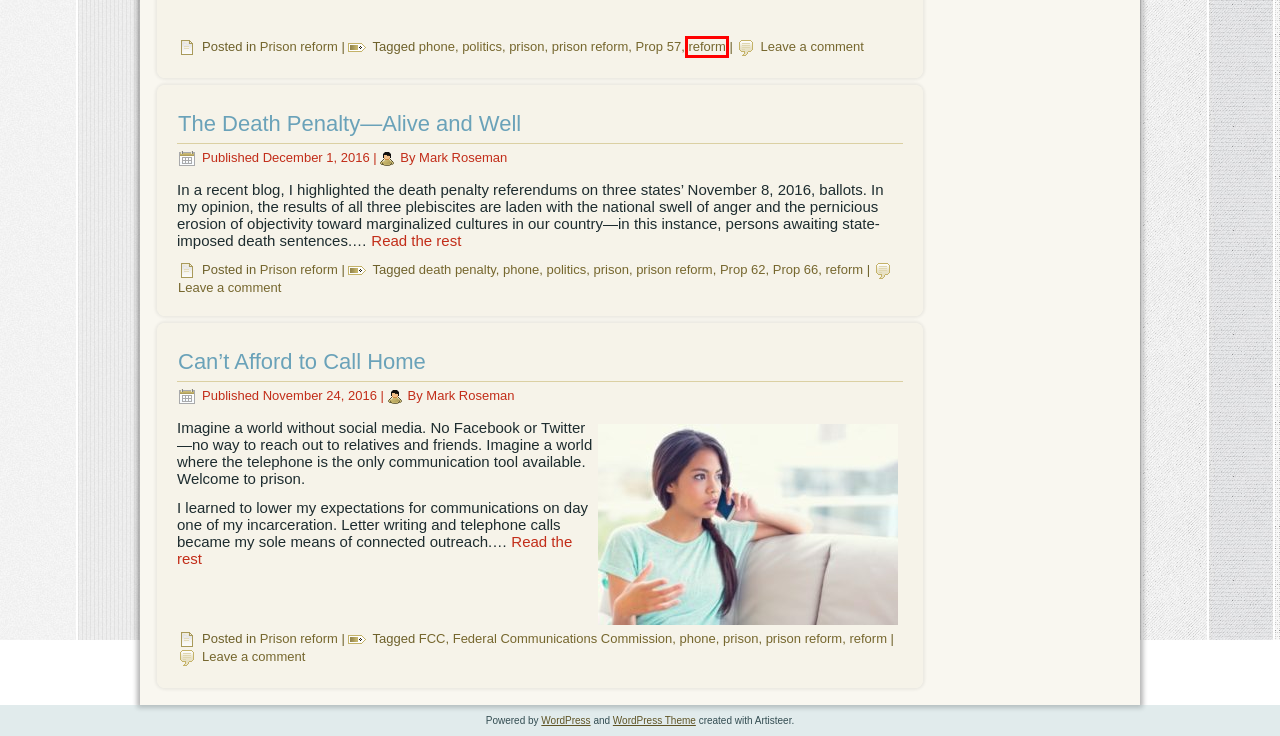Assess the screenshot of a webpage with a red bounding box and determine which webpage description most accurately matches the new page after clicking the element within the red box. Here are the options:
A. Federal Communications Commission – Mark E. Roseman
B. Prop 62 – Mark E. Roseman
C. death penalty – Mark E. Roseman
D. Prop 66 – Mark E. Roseman
E. Prop 57 – Mark E. Roseman
F. prison – Mark E. Roseman
G. reform – Mark E. Roseman
H. Can’t Afford to Call Home – Mark E. Roseman

G